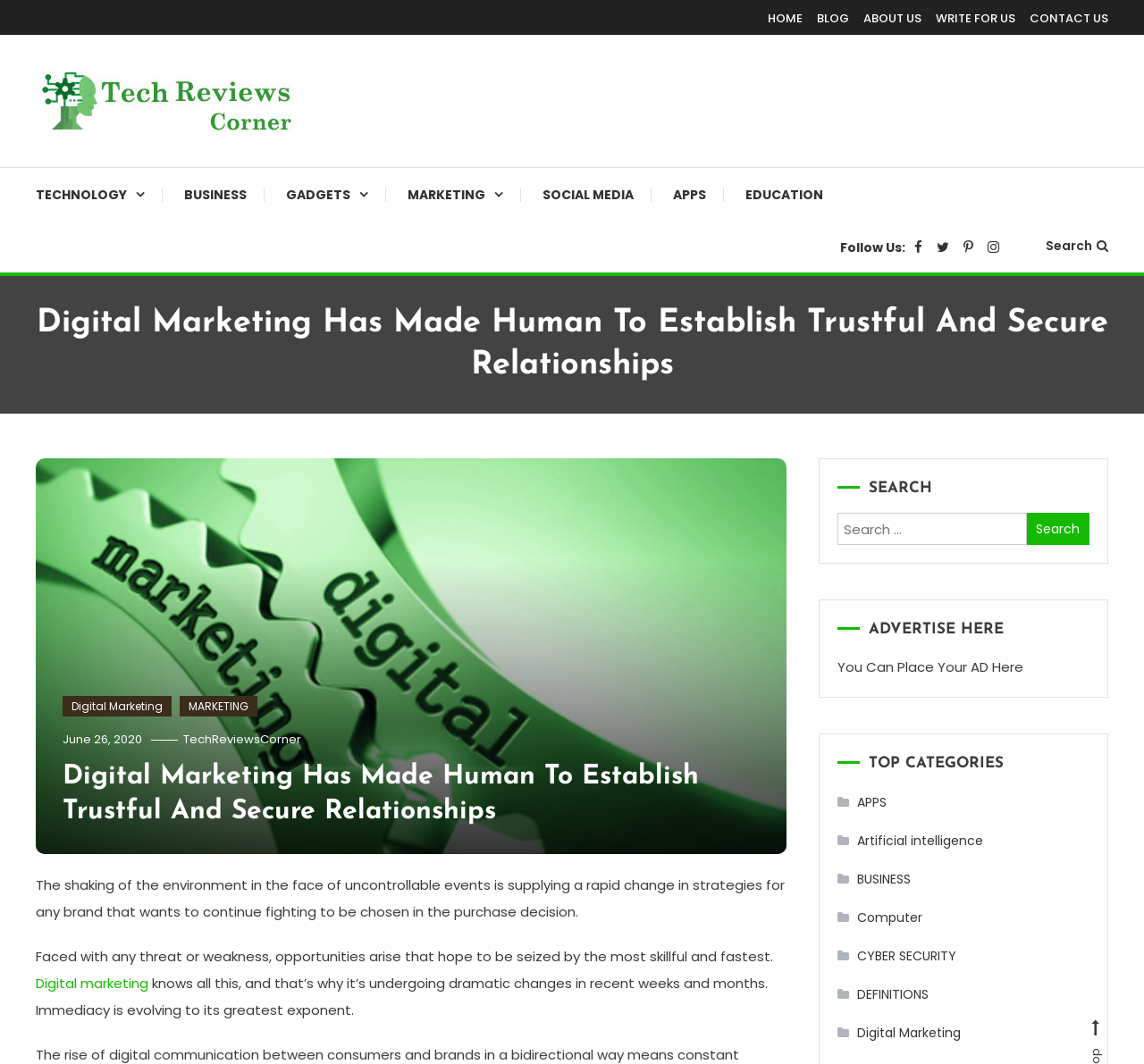Identify and provide the main heading of the webpage.

Digital Marketing Has Made Human To Establish Trustful And Secure Relationships